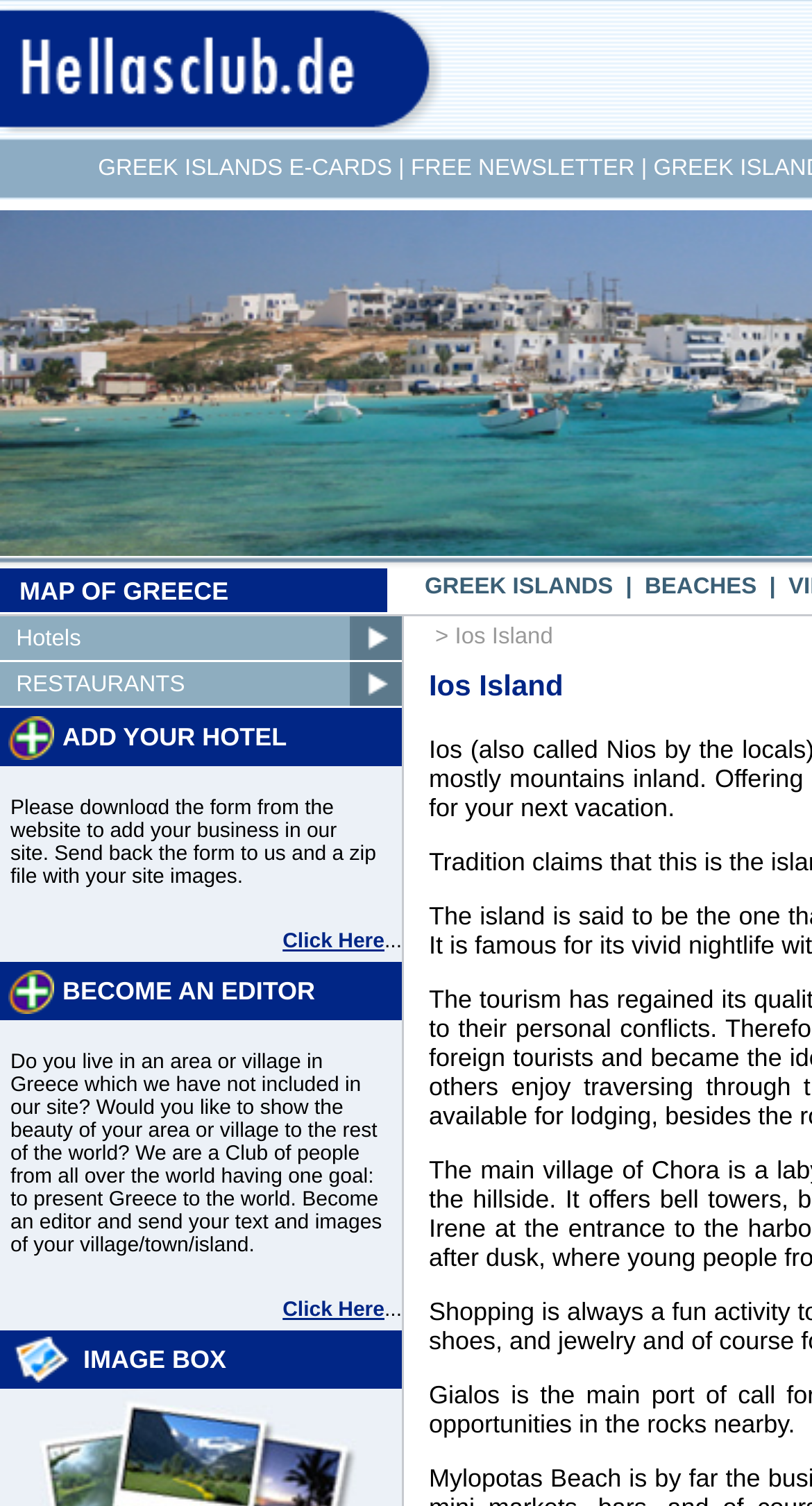Describe all the key features and sections of the webpage thoroughly.

This webpage is about Ios Island information and provides a platform for users to book hotels and explore the island. At the top, there is a layout table cell containing the text "Travel Rhodes" with an image on the left side. Below this, there are two links, "GREEK ISLANDS E-CARDS" and "FREE NEWSLETTER", positioned side by side.

On the left side of the page, there is a map of Greece, with a link "MAP OF GREECE" below it. To the right of the map, there are two links, "GREEK ISLANDS" and "BEACHES", positioned one below the other.

Below the map, there is a table with three rows. The first row contains a grid cell with the text "Hotels" and a link to it. The second row has a grid cell with the text "RESTAURANTS" and a link to it. The third row is empty.

Following this table, there is a section with the title "ADD YOUR HOTEL" and a paragraph of text explaining how to add a hotel to the website. Below this, there is a link "ADD YOUR HOTEL" and an image.

Further down, there is another section with the title "BECOME AN EDITOR" and a paragraph of text explaining how to become an editor and contribute to the website. Below this, there is a link "BECOME AN EDITOR" and an image.

At the bottom of the page, there is a section with the title "IMAGE BOX", but it does not contain any visible content.